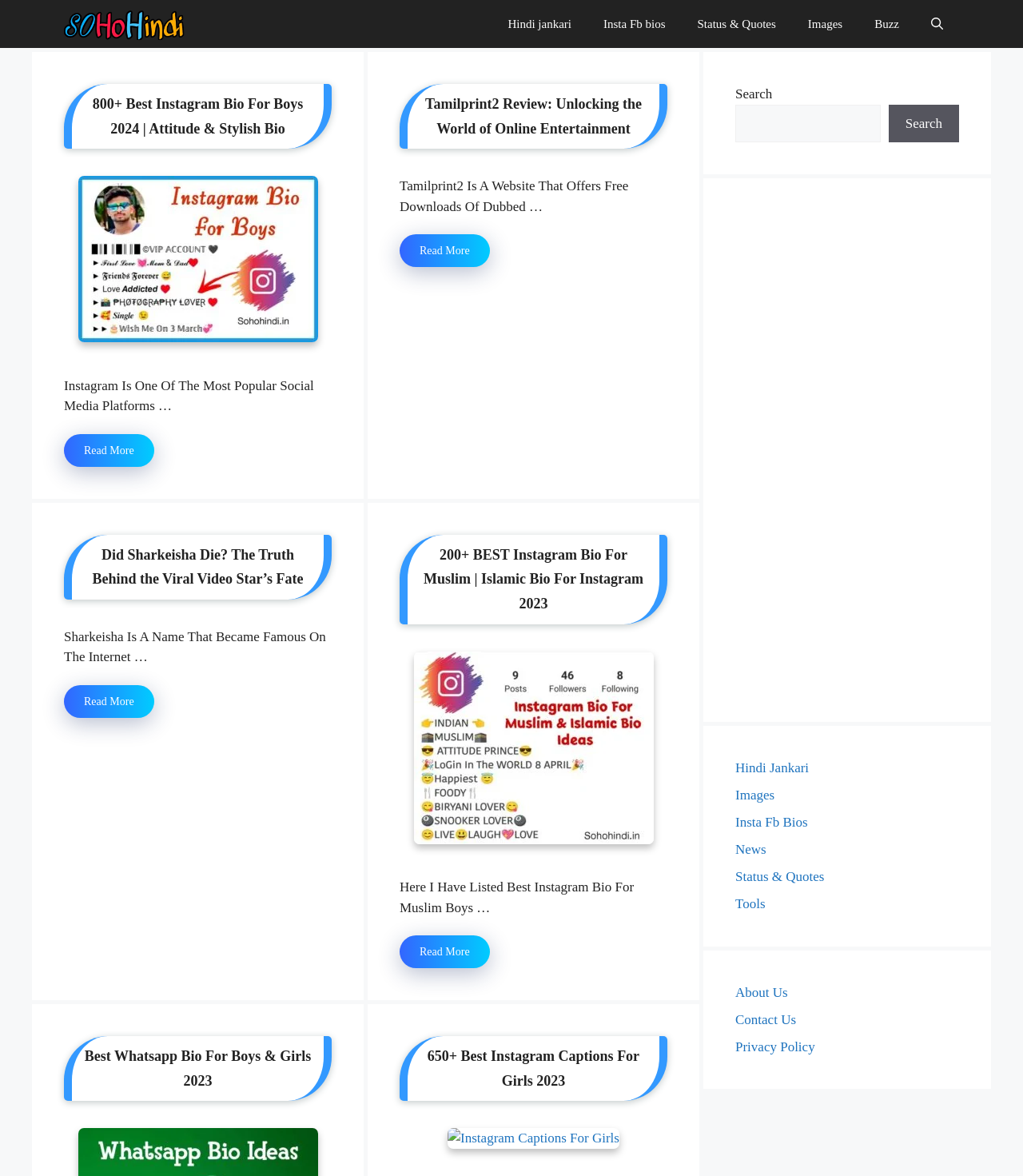Please specify the bounding box coordinates of the clickable section necessary to execute the following command: "View 'About Us' page".

[0.719, 0.837, 0.77, 0.85]